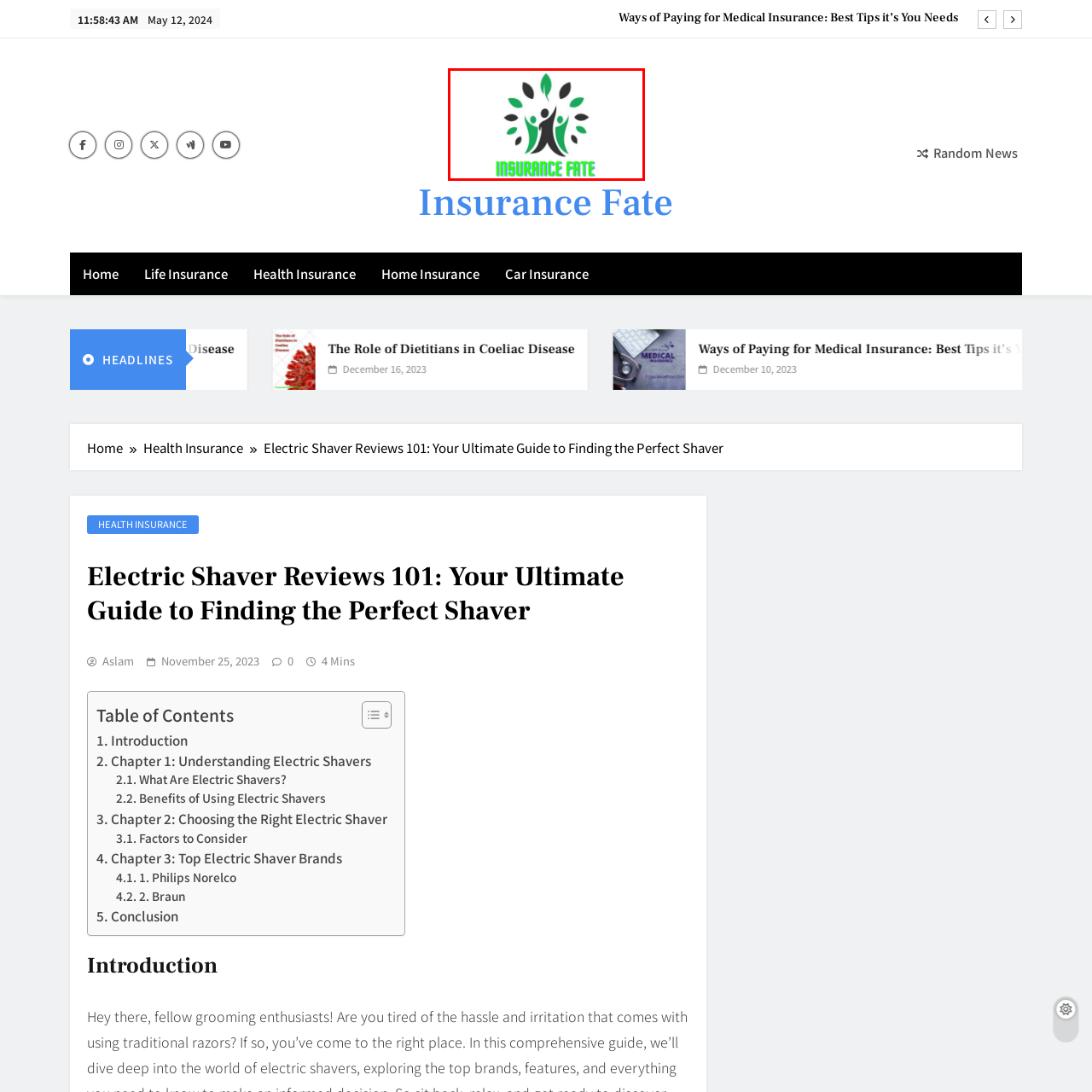Offer a complete and descriptive caption for the image marked by the red box.

The image features the logo of "Insurance Fate," visually representing a community-oriented theme. Central to the design are stylized figures in a dynamic pose, symbolizing engagement and vitality. Surrounding these figures are green leaves and shapes resembling both plants and human forms, evoking a sense of growth, health, and well-being. The text "INSURANCE FATE" is prominently displayed at the bottom in a bold, bright green font, reinforcing the organization's commitment to guiding individuals in navigating their insurance options. This logo encapsulates the essence of support and empowerment in the realm of insurance services.